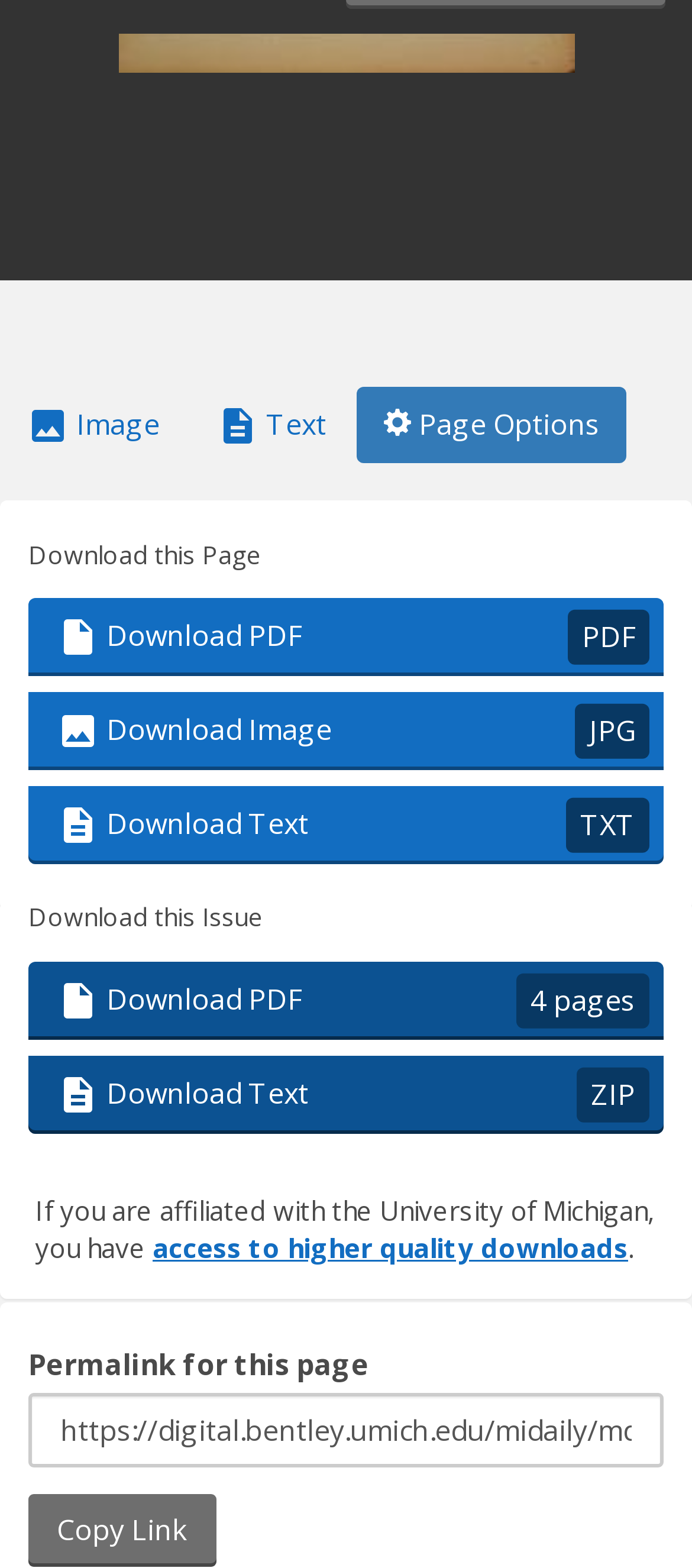Based on the image, please elaborate on the answer to the following question:
What is the format of the image download?

The format of the image download is JPG, as indicated by the 'Download Image JPG' link.